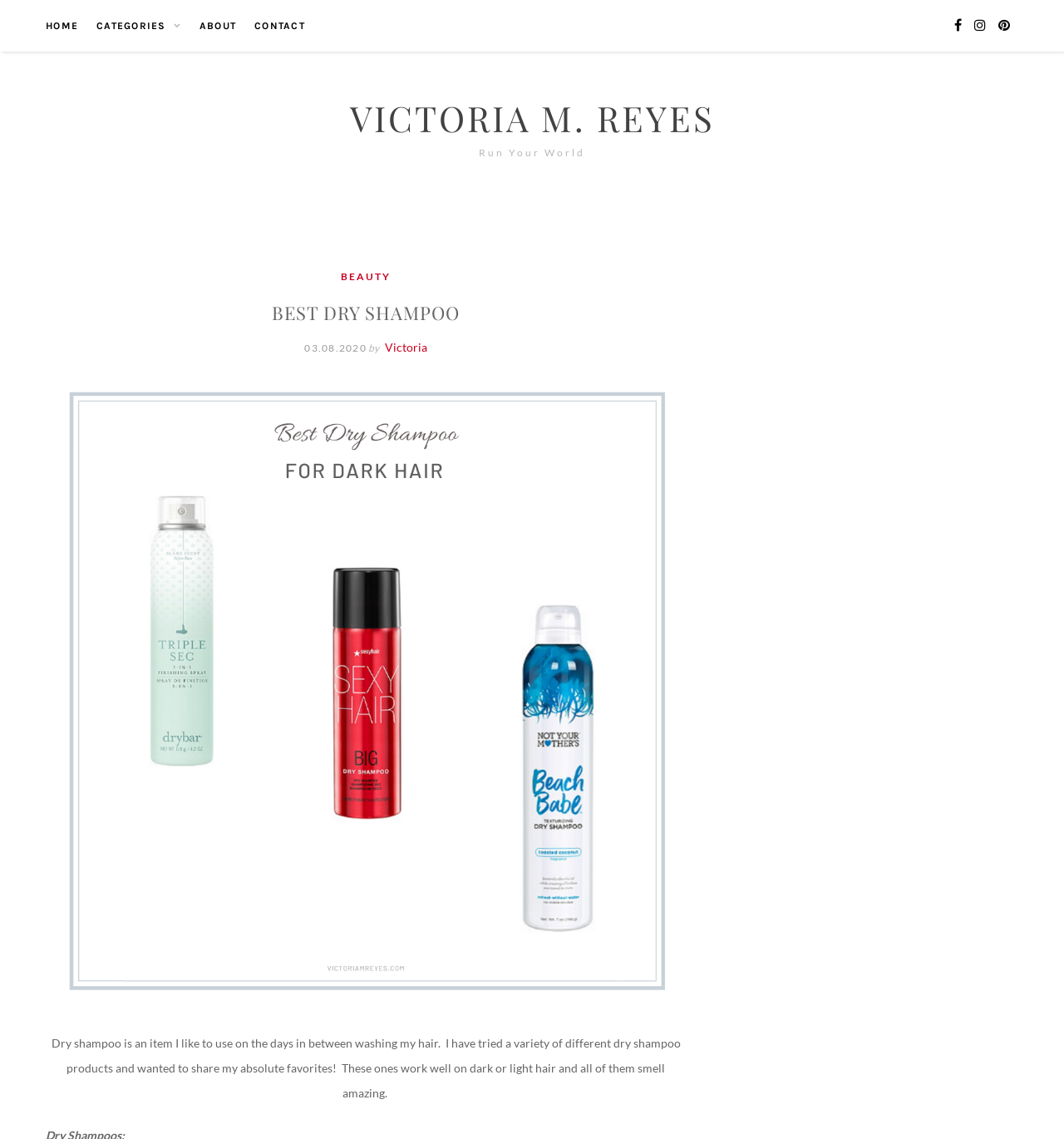Determine the bounding box coordinates of the clickable element necessary to fulfill the instruction: "contact the author". Provide the coordinates as four float numbers within the 0 to 1 range, i.e., [left, top, right, bottom].

[0.239, 0.0, 0.287, 0.045]